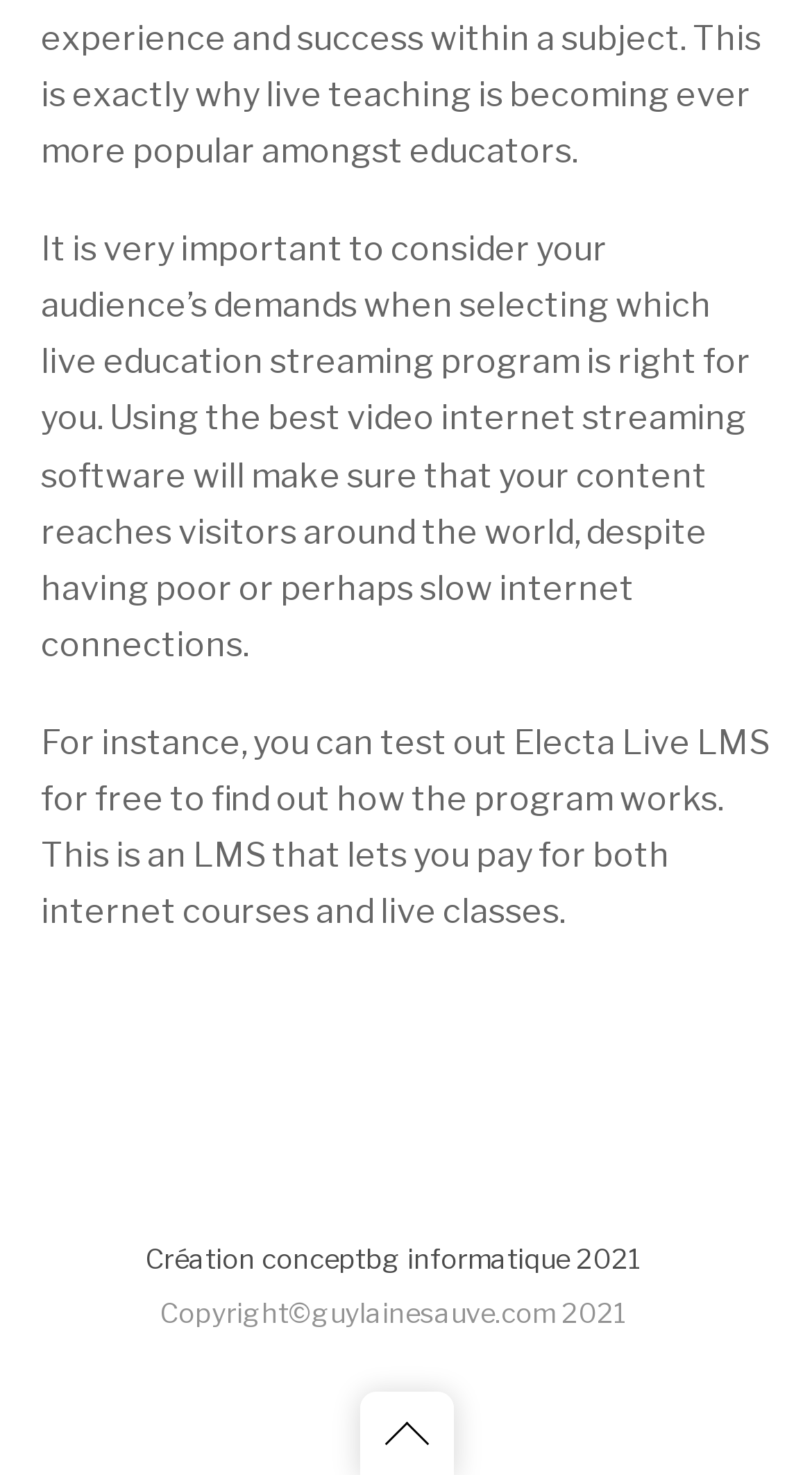Using the description "Création conceptbg informatique 2021", locate and provide the bounding box of the UI element.

[0.178, 0.843, 0.789, 0.864]